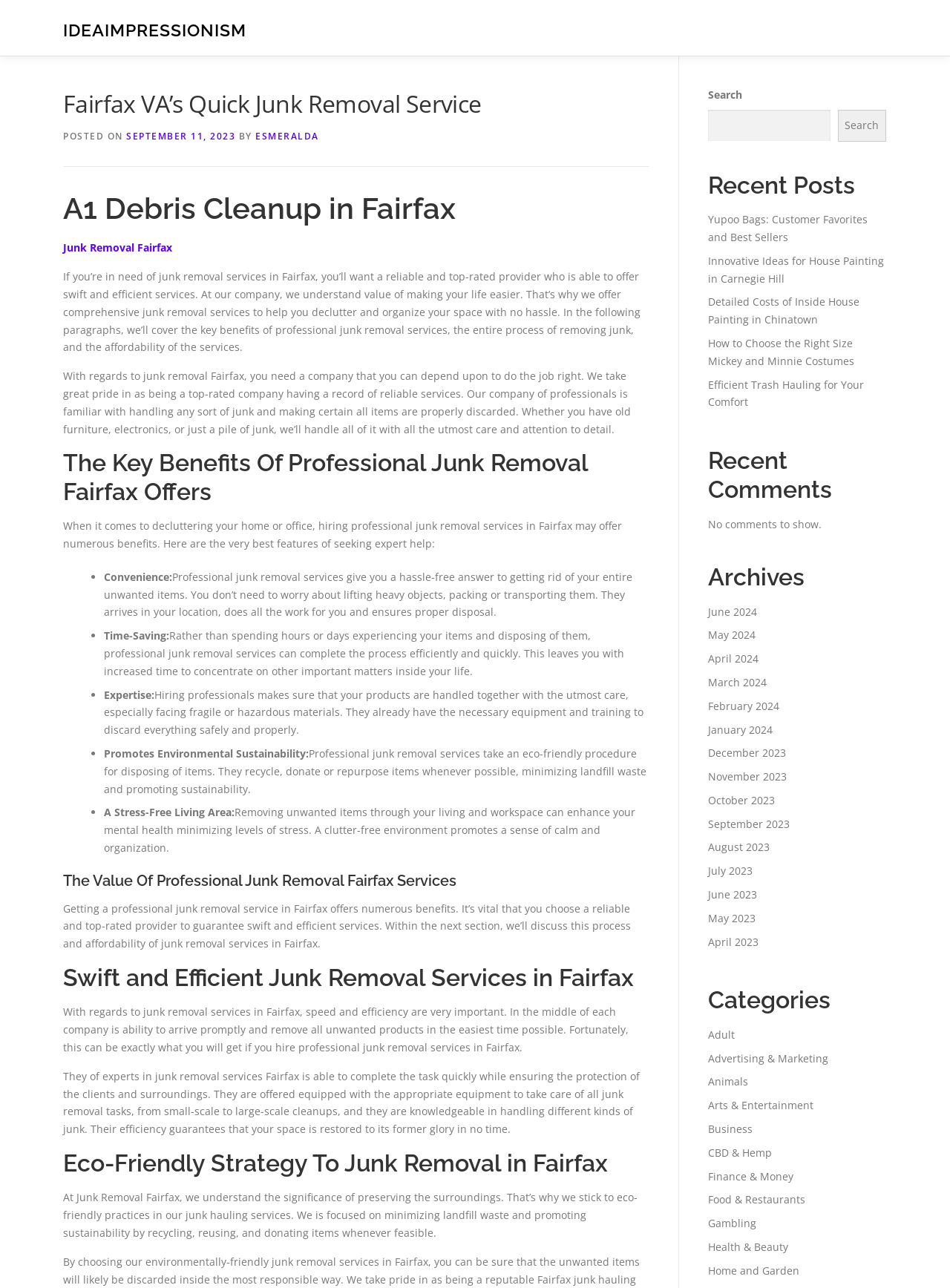Respond with a single word or phrase to the following question:
What type of services does the company offer?

Comprehensive junk removal services